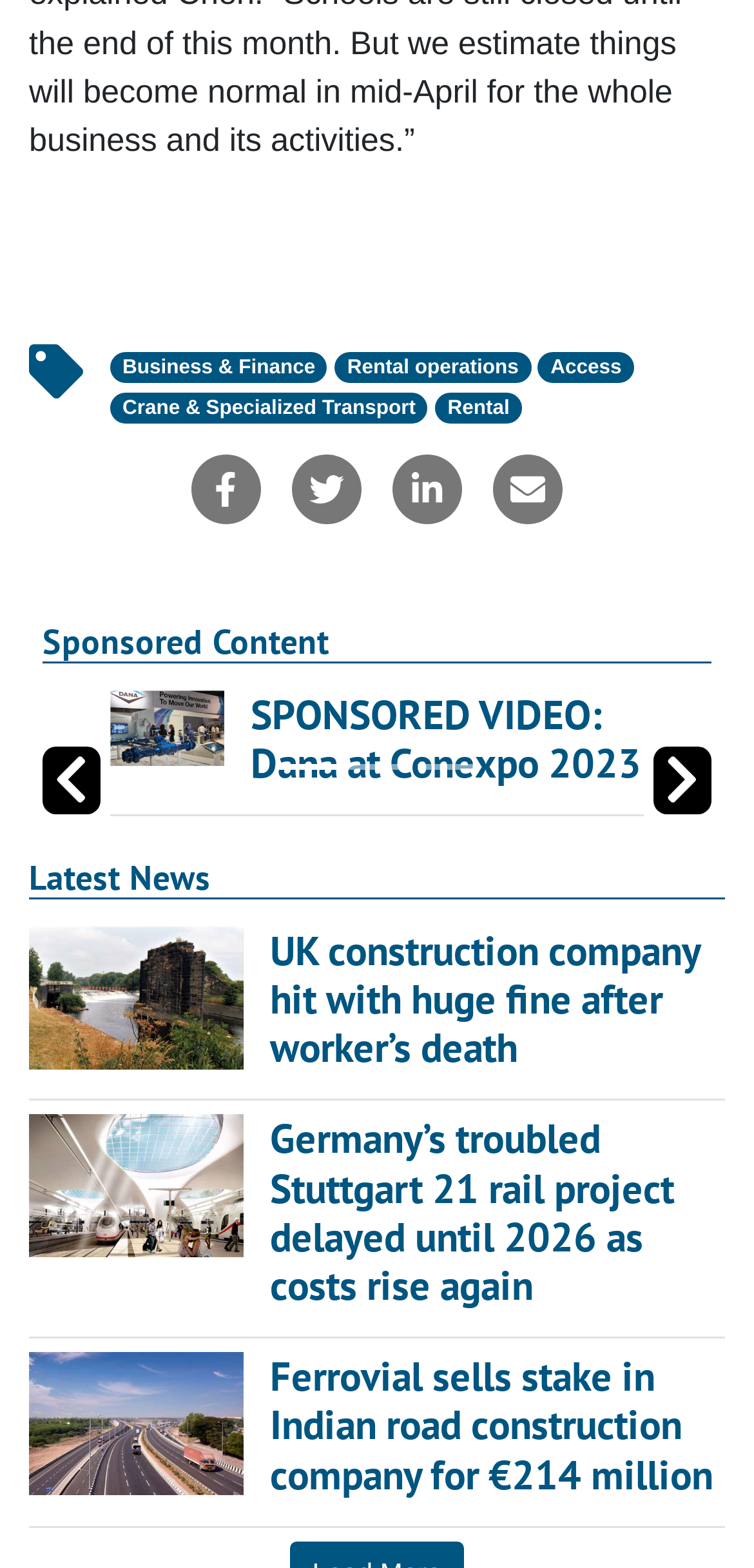Provide the bounding box coordinates for the specified HTML element described in this description: "title="Share this page on Facebook"". The coordinates should be four float numbers ranging from 0 to 1, in the format [left, top, right, bottom].

[0.254, 0.289, 0.346, 0.334]